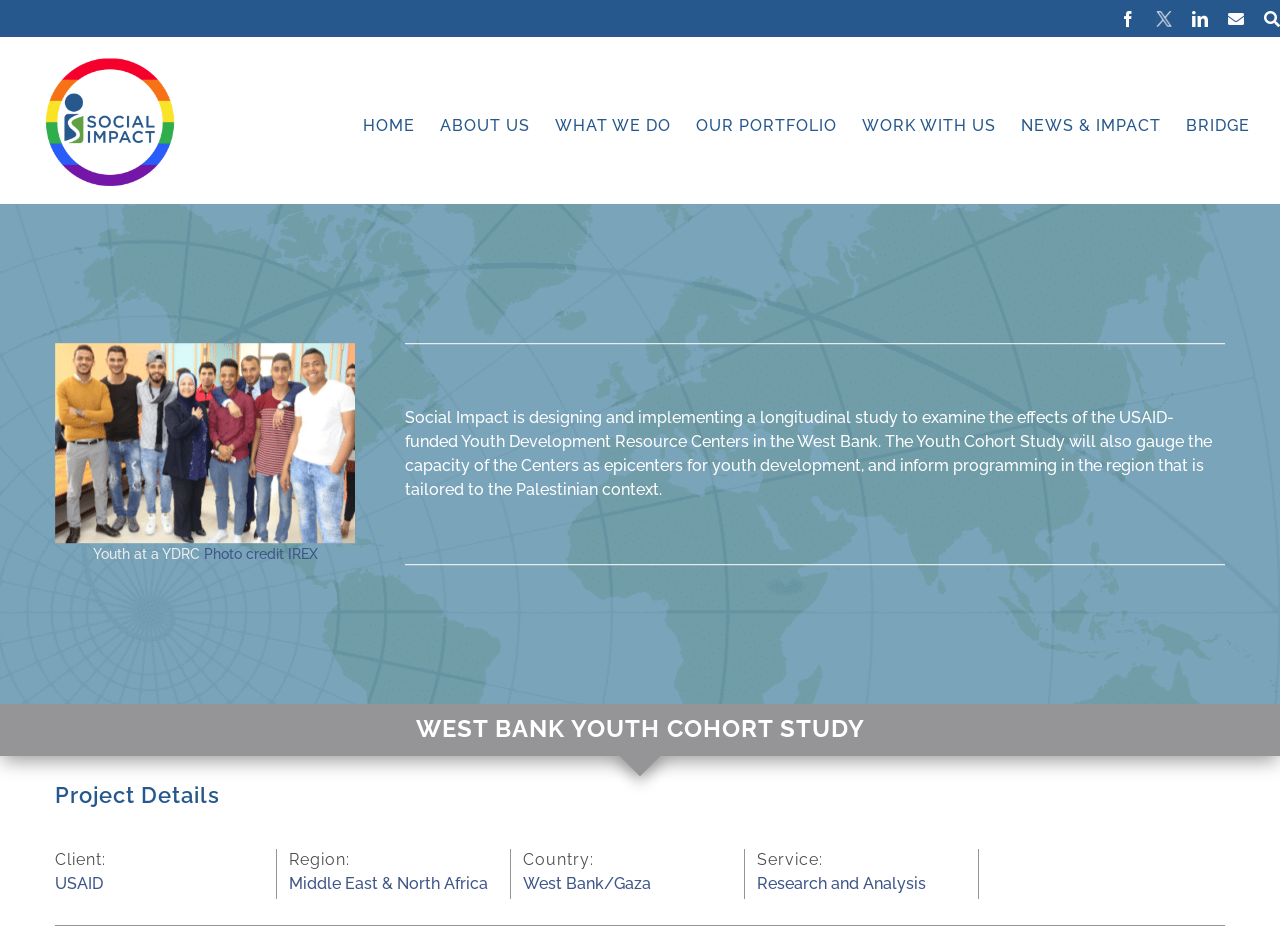Find and indicate the bounding box coordinates of the region you should select to follow the given instruction: "Go to HOME page".

[0.284, 0.112, 0.324, 0.154]